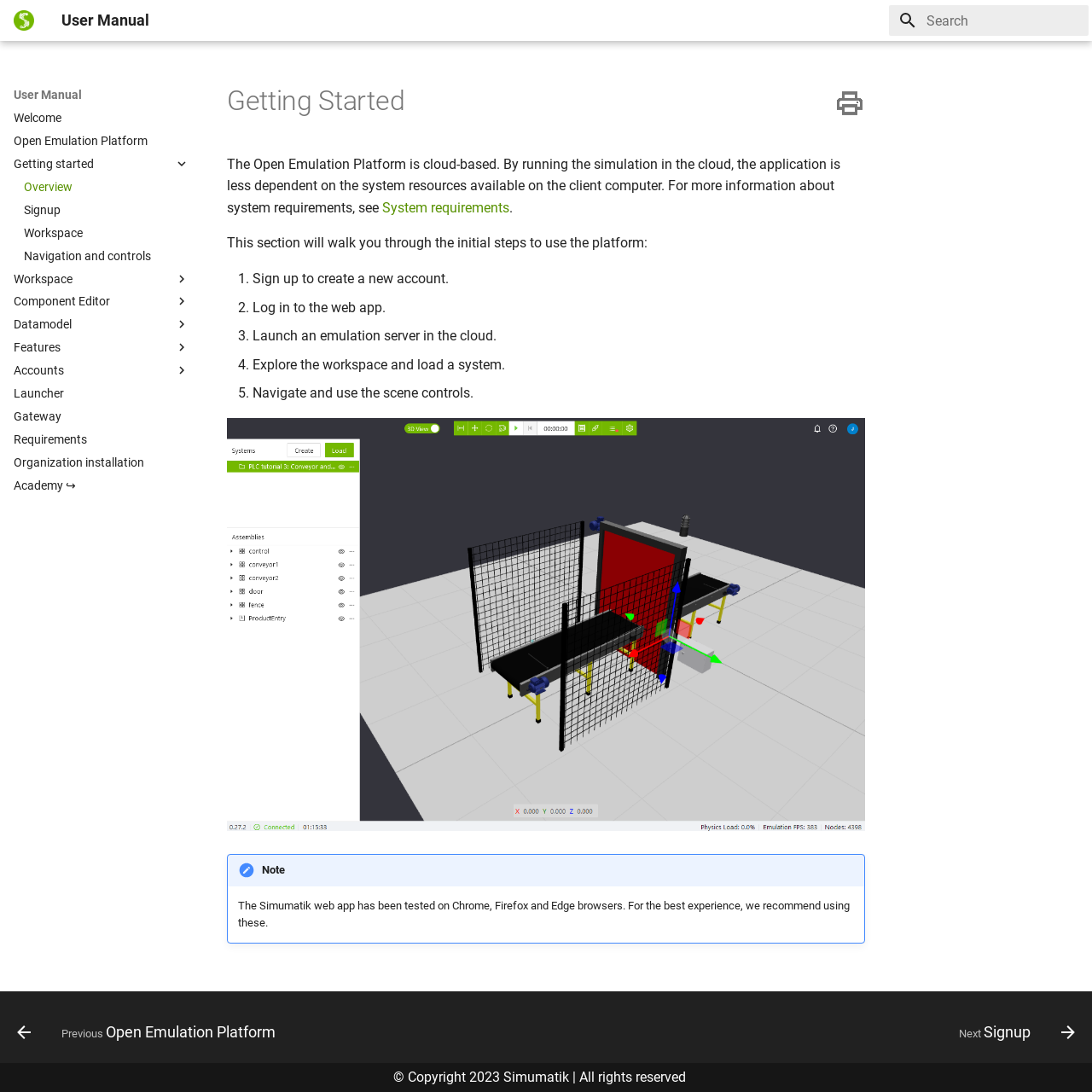Identify the bounding box of the HTML element described here: "Previous Open Emulation Platform". Provide the coordinates as four float numbers between 0 and 1: [left, top, right, bottom].

[0.003, 0.927, 0.274, 0.964]